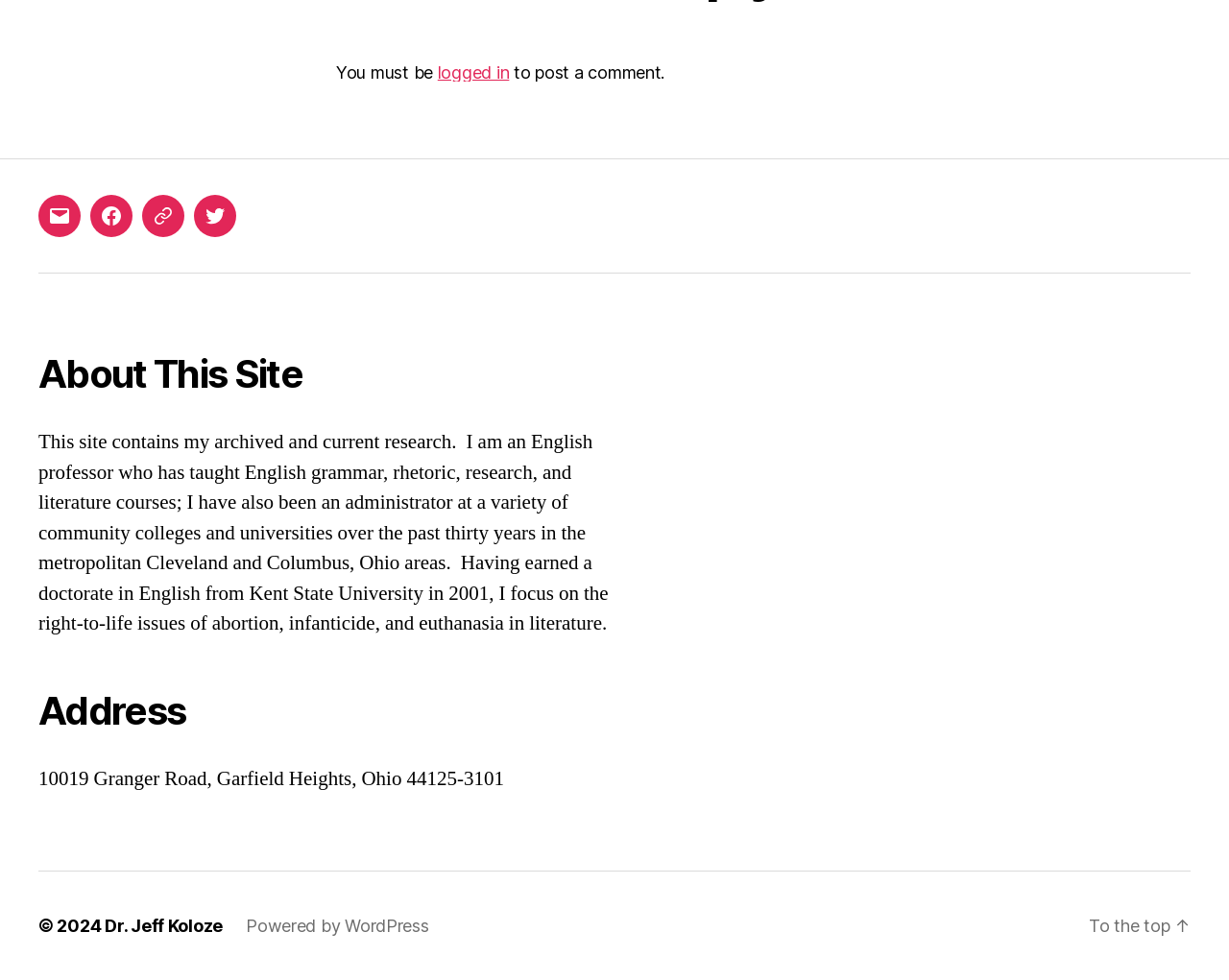Use the information in the screenshot to answer the question comprehensively: What is the name of the Content Management System used by the website?

The name of the Content Management System used by the website is mentioned at the bottom of the page, which is WordPress.